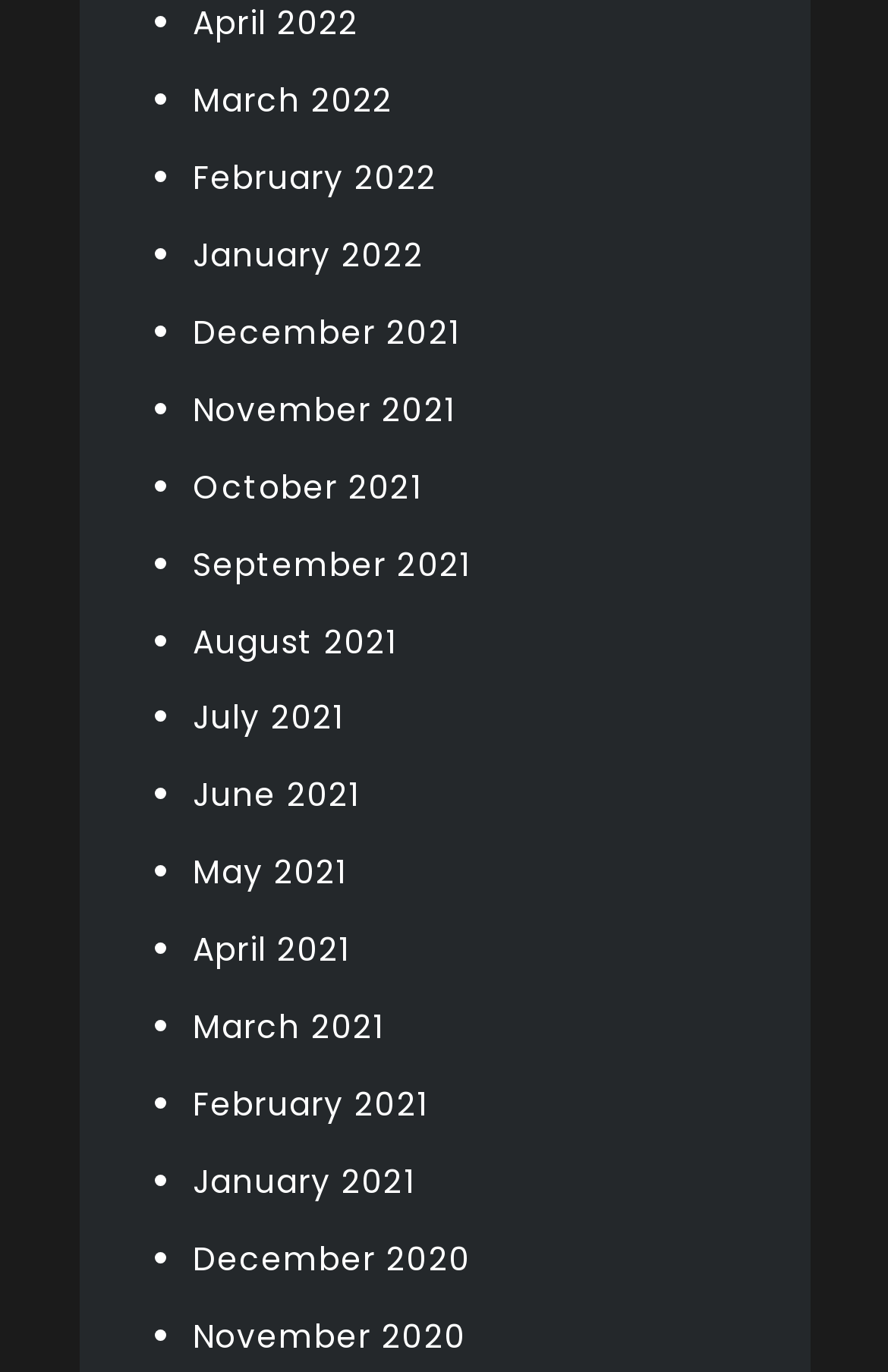What is the earliest month listed on the webpage?
Please provide a single word or phrase in response based on the screenshot.

December 2020